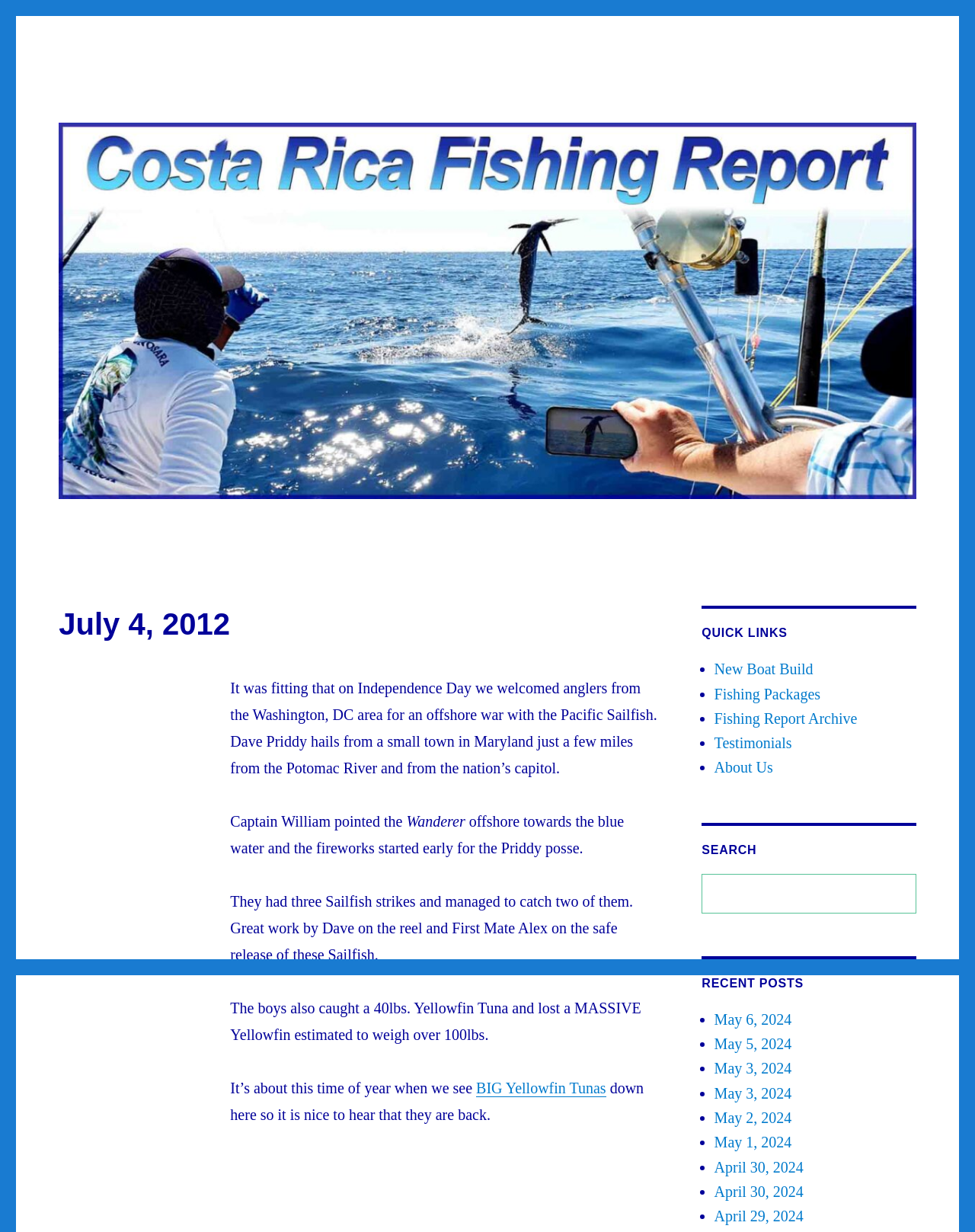Identify the bounding box of the UI component described as: "name="s" placeholder="Enter your search term..."".

[0.721, 0.71, 0.913, 0.741]